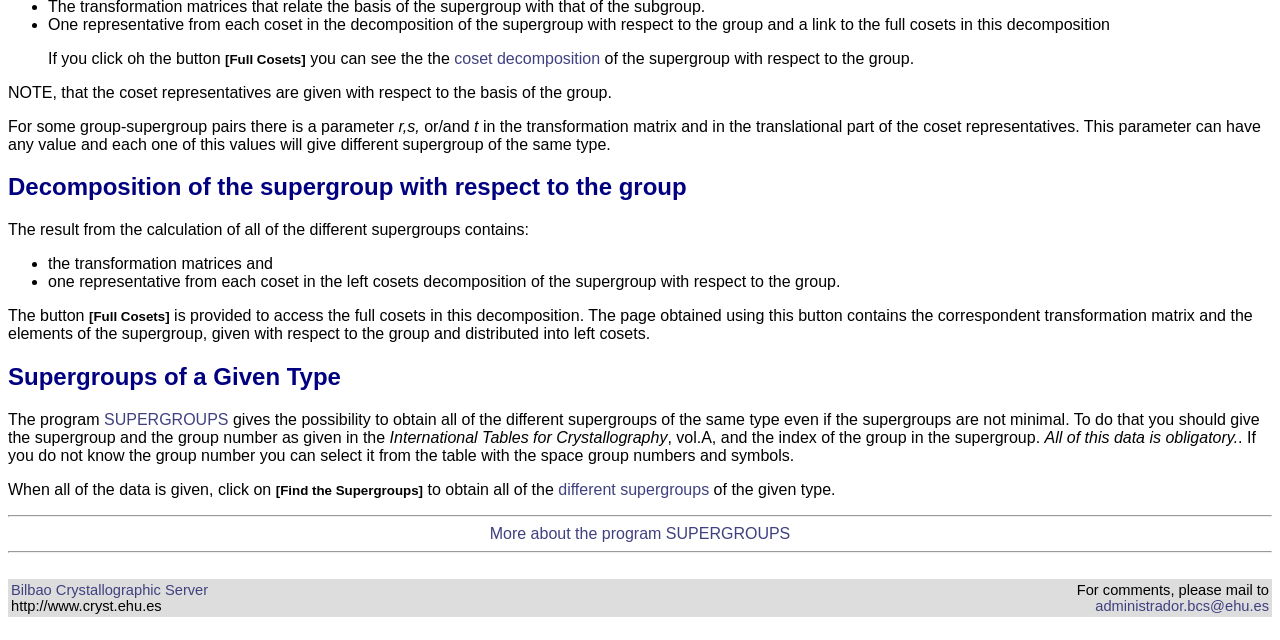Based on the element description Bilbao Crystallographic Server, identify the bounding box of the UI element in the given webpage screenshot. The coordinates should be in the format (top-left x, top-left y, bottom-right x, bottom-right y) and must be between 0 and 1.

[0.009, 0.91, 0.163, 0.935]